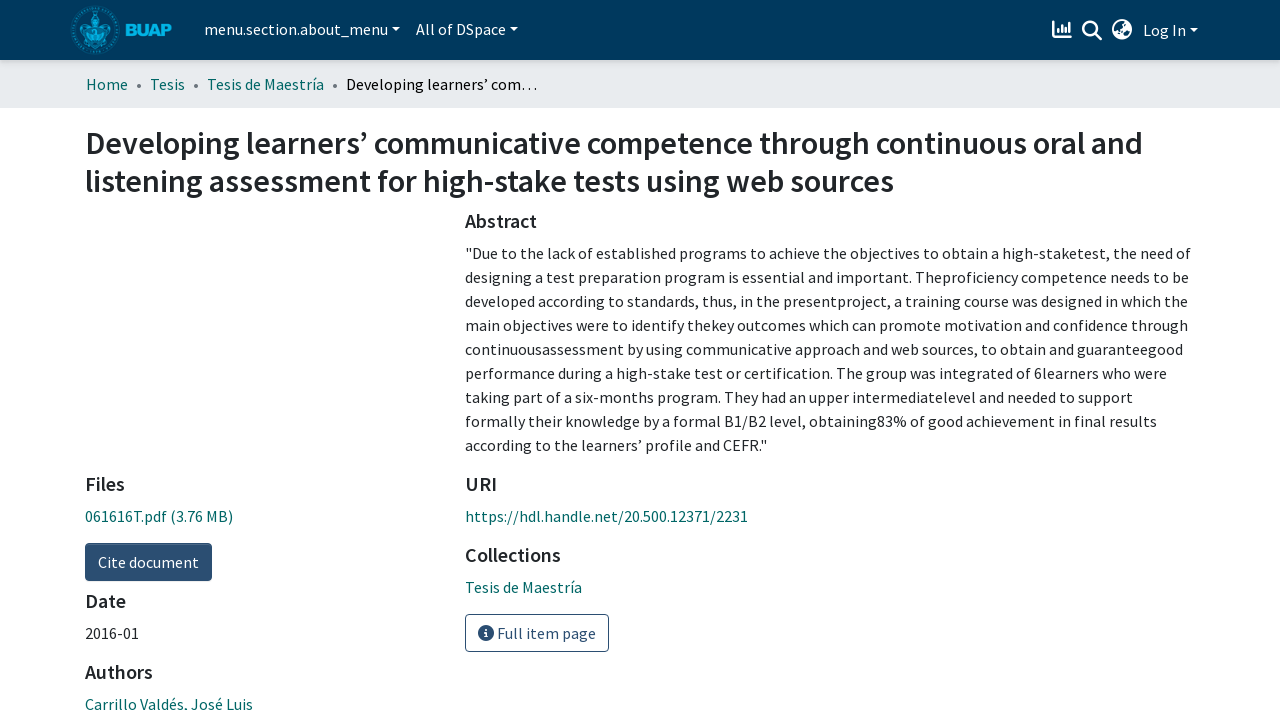Describe all the visual and textual components of the webpage comprehensively.

This webpage appears to be a repository or digital library page, displaying information about a specific academic paper or thesis. At the top, there is a navigation bar with links to the user profile, repository logo, main navigation menu, and a search bar. The search bar is accompanied by a submit search button. To the right of the search bar, there are buttons for language switching and logging in.

Below the navigation bar, there is a breadcrumb navigation menu showing the path from the home page to the current page, with links to "Home", "Tesis", and "Tesis de Maestría".

The main content of the page is divided into sections. The first section has a heading "Developing learners’ communicative competence through continuous oral and listening assessment for high-stake tests using web sources" and appears to be the title of the paper. Below this, there is a section with a heading "Files" and a link to download a PDF file named "061616T.pdf".

The next section has headings for "Date", "Authors", and "Abstract". The abstract is a lengthy text describing the paper's objectives, methodology, and results. It mentions the development of a training course to improve learners' motivation and confidence in taking high-stake tests, with a focus on communicative approach and web sources.

Further down, there are sections with headings for "URI" and "Collections", with links to related resources. Finally, there is a button to view the full item page.

Throughout the page, there are several links, buttons, and navigation menus, making it easy to navigate and access related information.